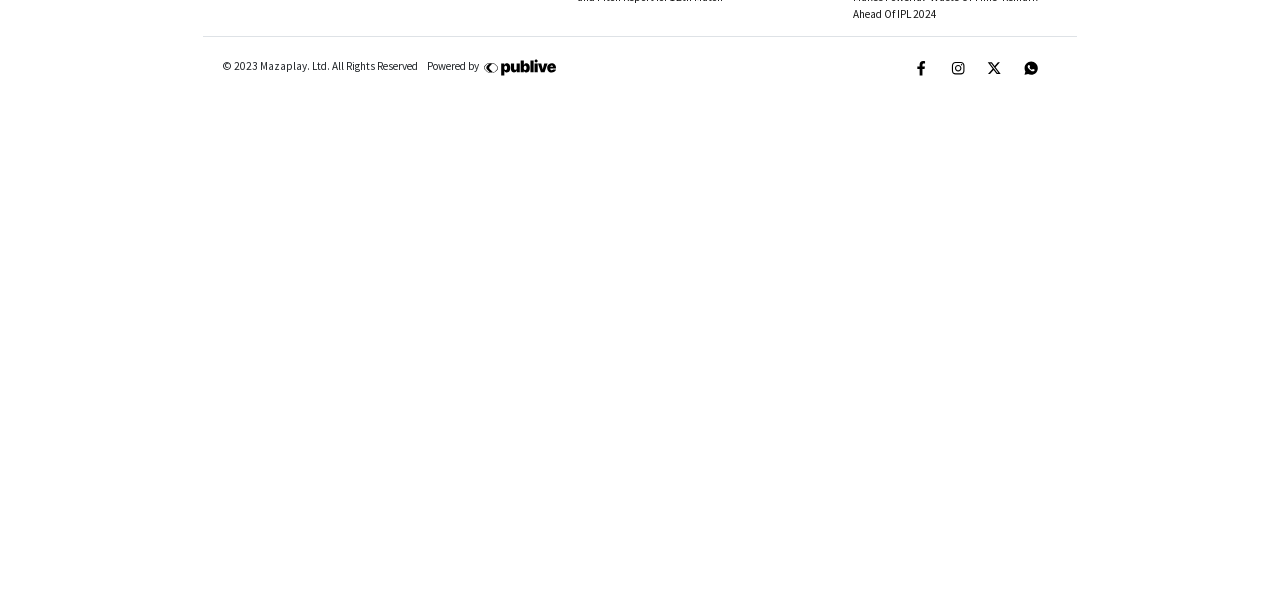Provide a one-word or one-phrase answer to the question:
What is the purpose of the buttons with left and right arrows?

Carousel navigation